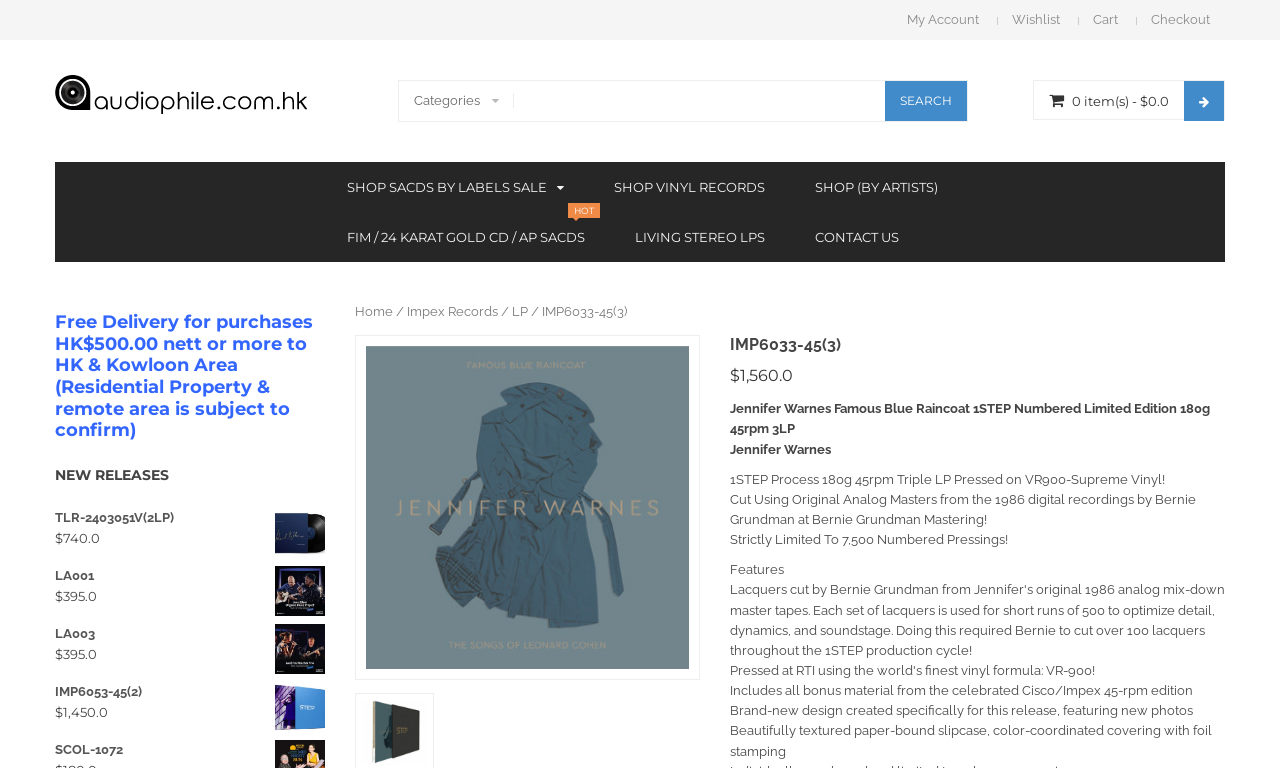Identify the bounding box coordinates of the part that should be clicked to carry out this instruction: "Search for products".

[0.691, 0.106, 0.755, 0.158]